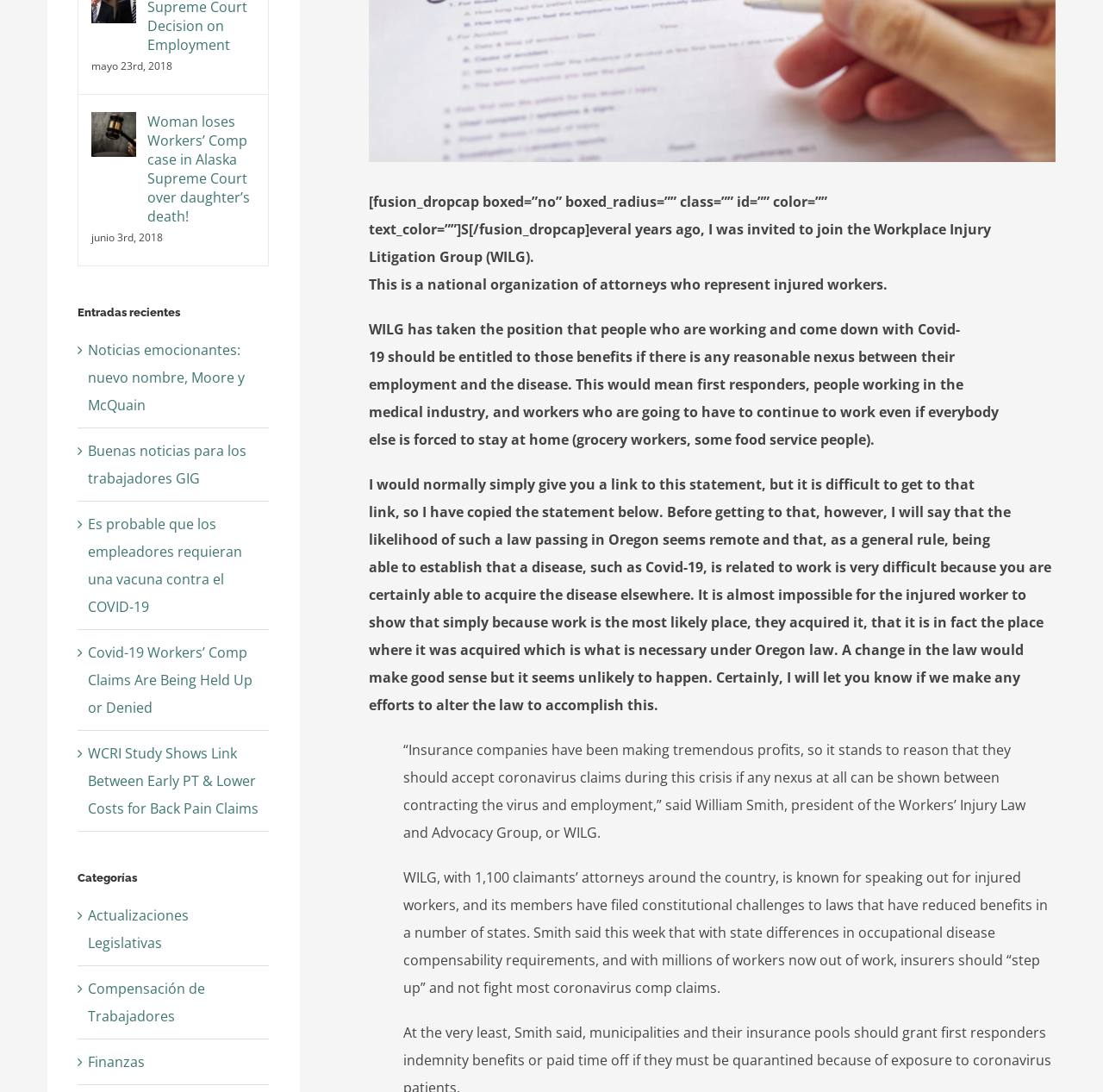Using the element description provided, determine the bounding box coordinates in the format (top-left x, top-left y, bottom-right x, bottom-right y). Ensure that all values are floating point numbers between 0 and 1. Element description: Global Trend Monitor

None